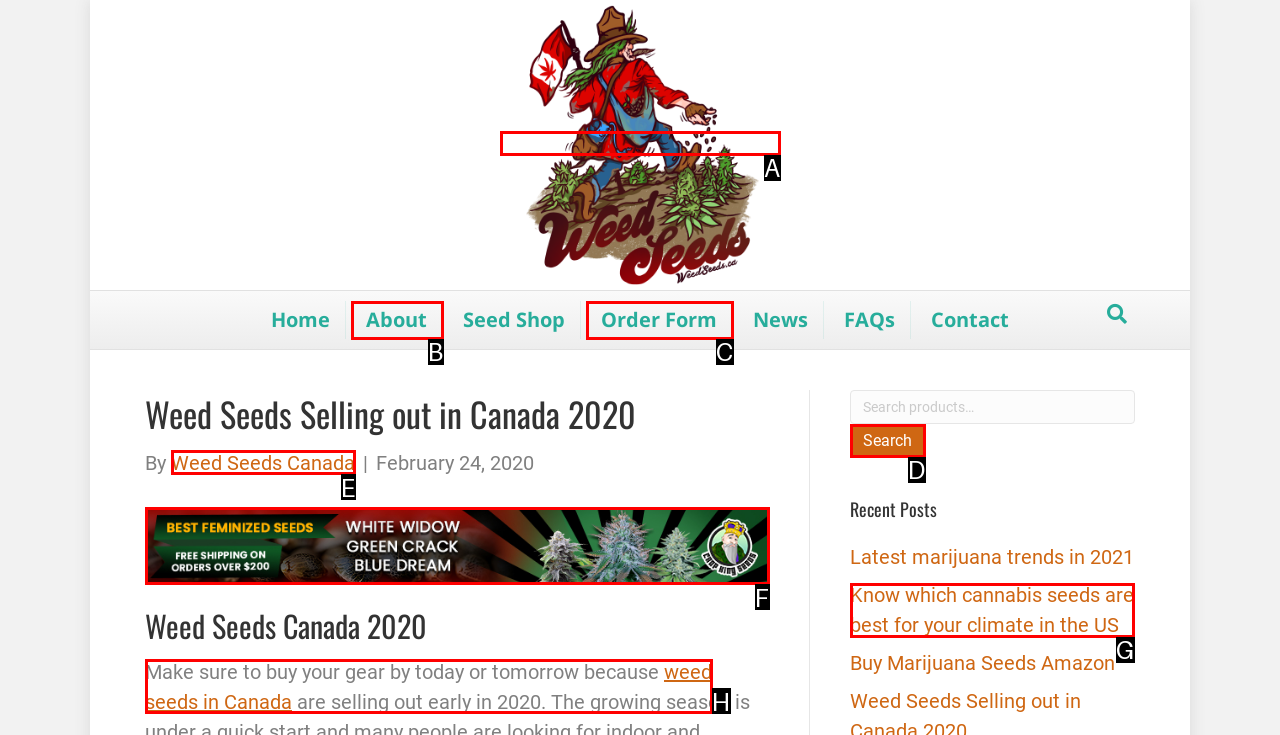Determine the HTML element that best matches this description: Order Form from the given choices. Respond with the corresponding letter.

C